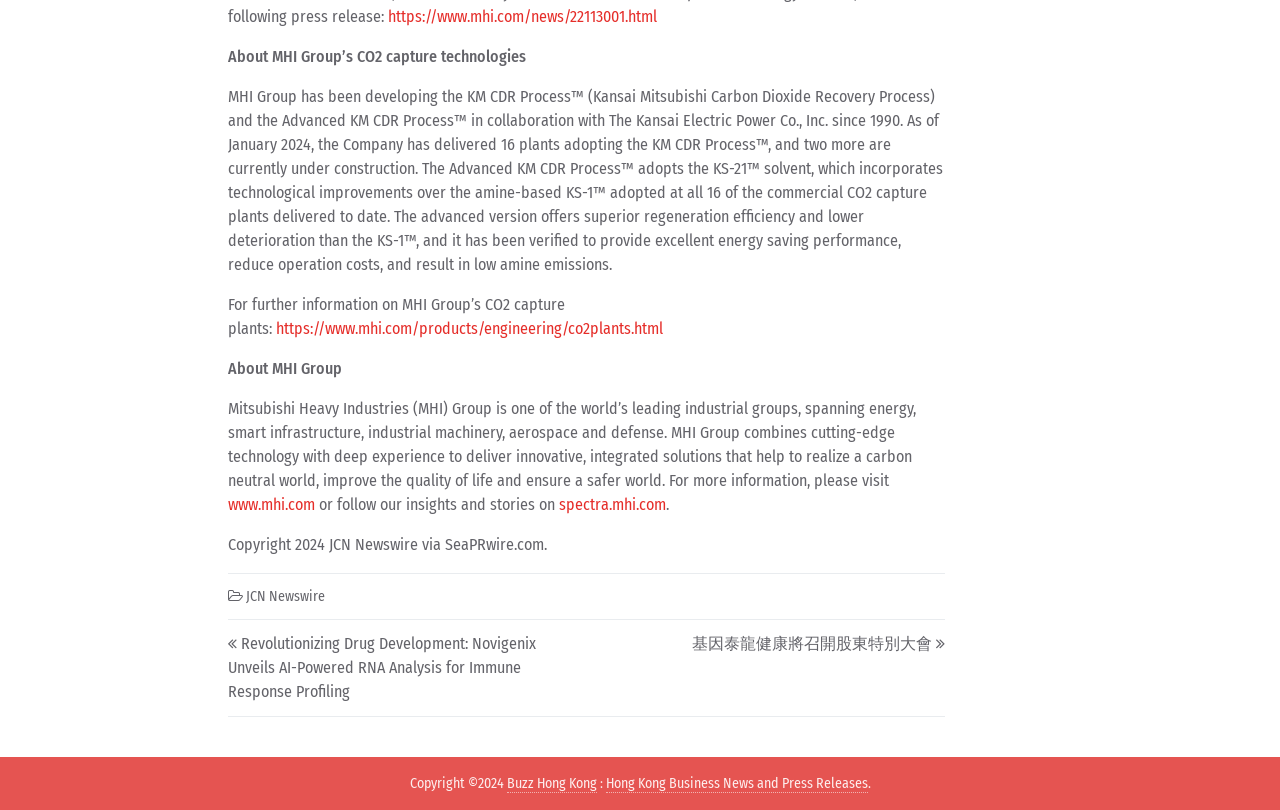Please determine the bounding box coordinates of the element's region to click for the following instruction: "Visit MHI Group’s CO2 capture technologies page".

[0.303, 0.009, 0.514, 0.033]